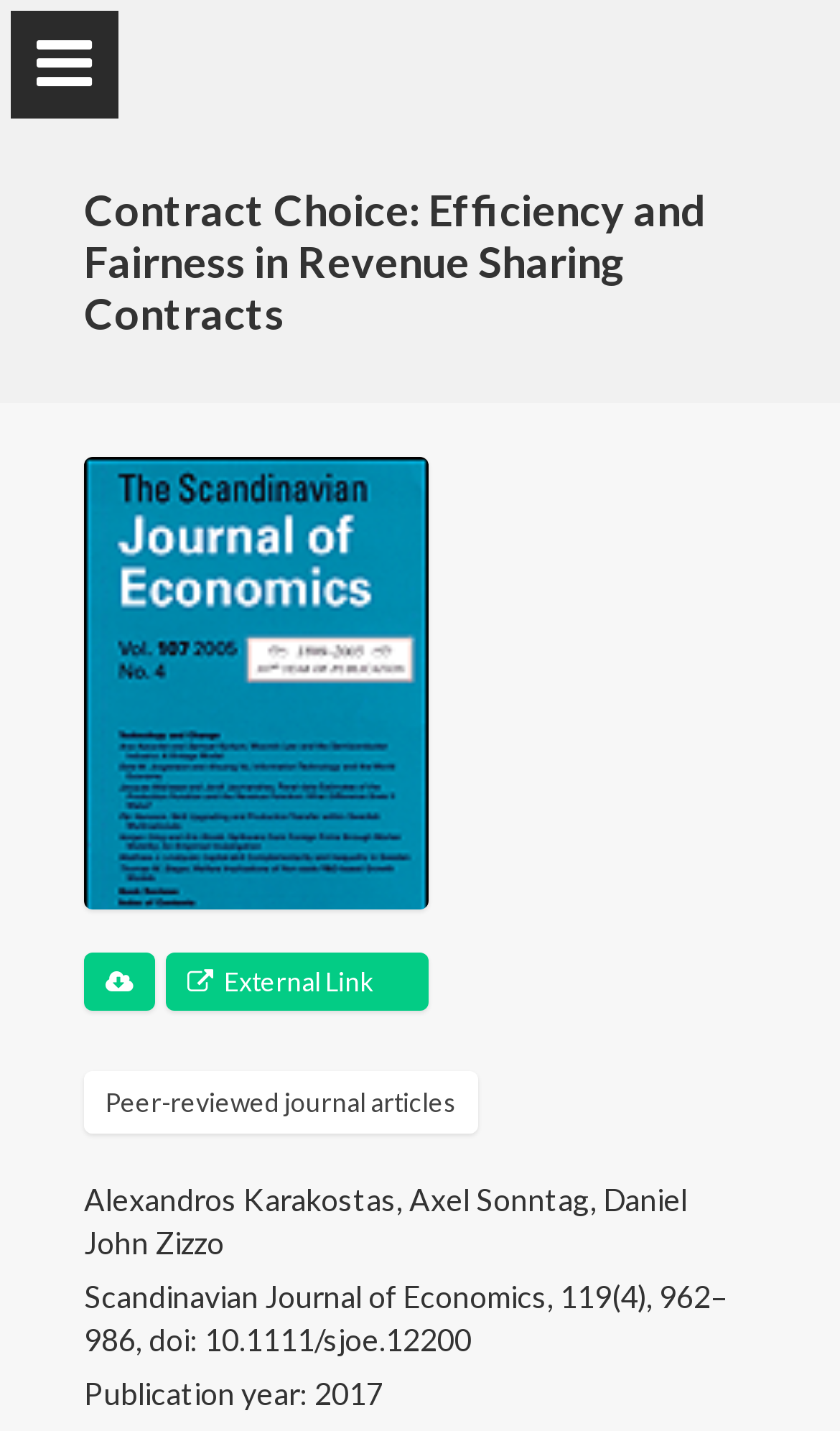Identify the bounding box of the UI element described as follows: "External Link". Provide the coordinates as four float numbers in the range of 0 to 1 [left, top, right, bottom].

[0.197, 0.666, 0.51, 0.707]